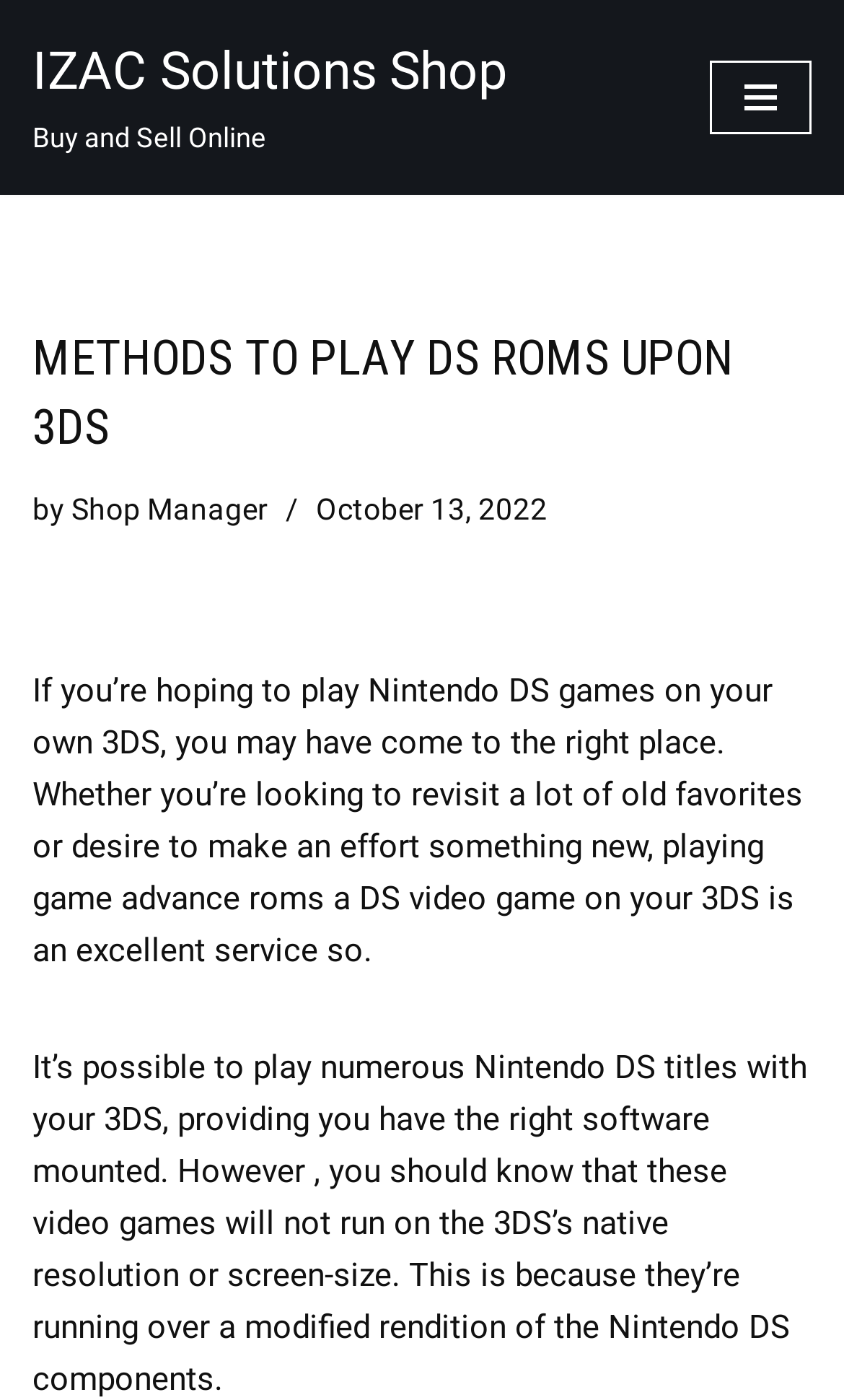What is the date of the article?
Using the picture, provide a one-word or short phrase answer.

October 13, 2022